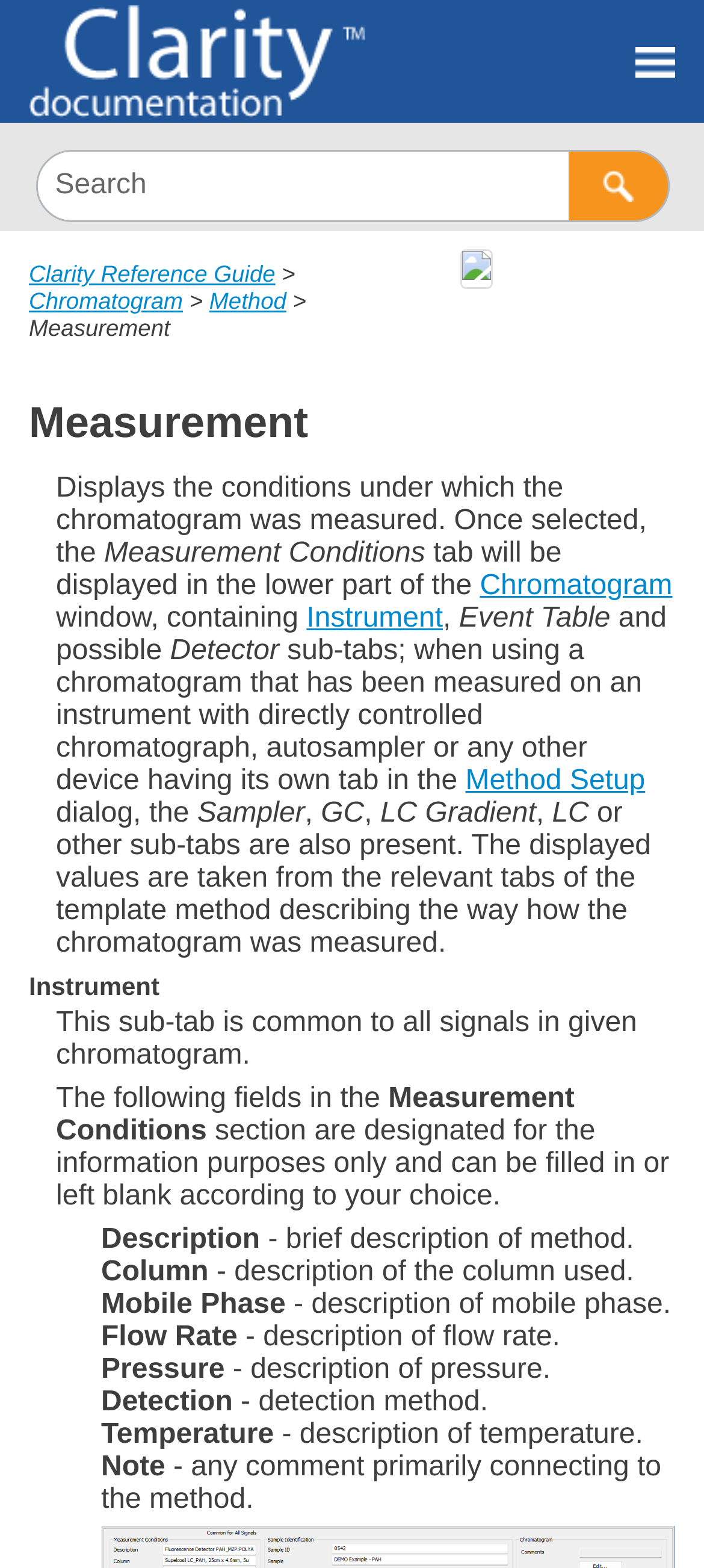Find the bounding box coordinates for the element that must be clicked to complete the instruction: "Show Navigation Panel". The coordinates should be four float numbers between 0 and 1, indicated as [left, top, right, bottom].

[0.869, 0.012, 0.992, 0.067]